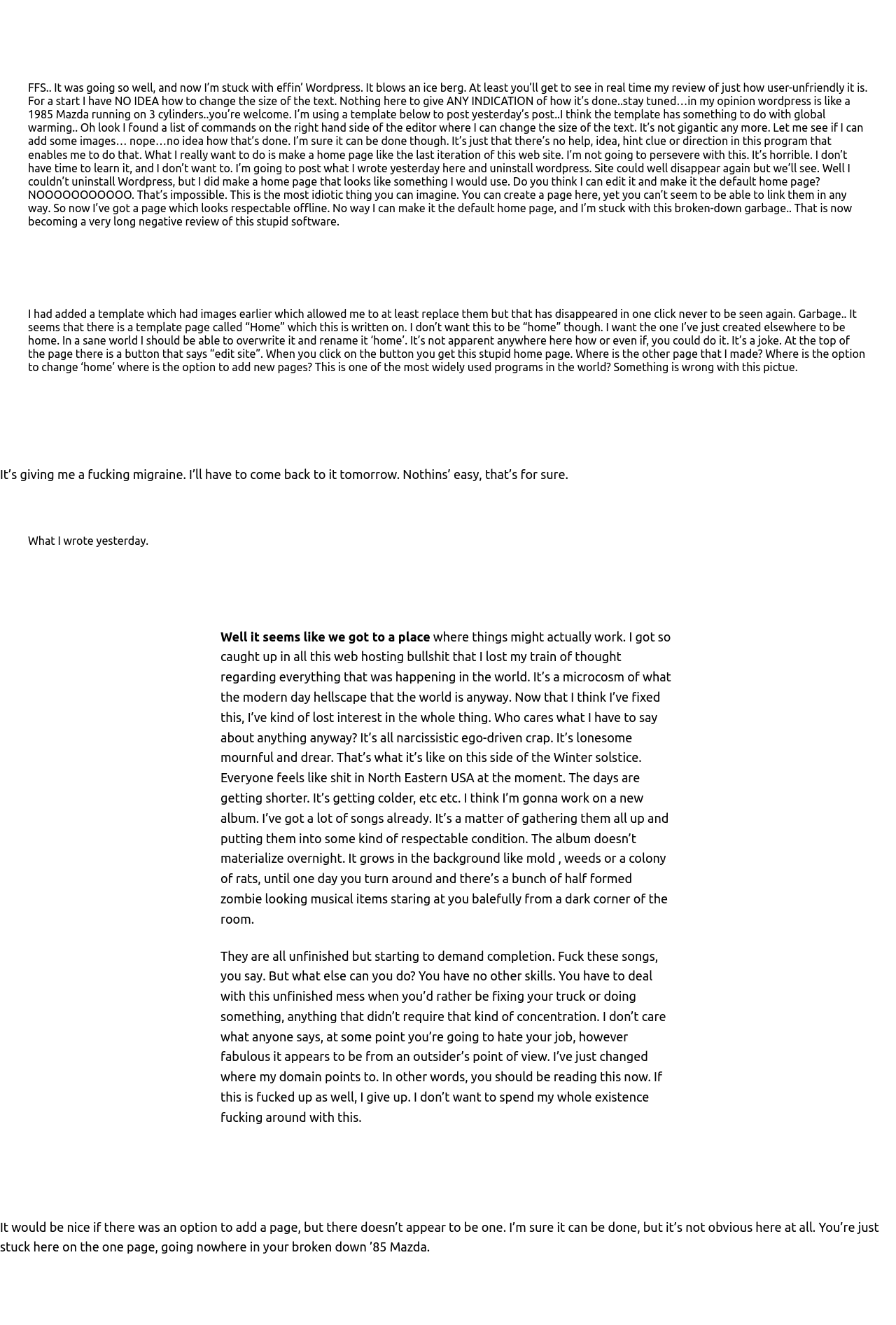Describe every aspect of the webpage comprehensively.

The webpage is an archive page of a personal blog, titled "Archives – IAN STEPHEN". The main content area is divided into two sections. The top section contains a long, ranting post about the author's frustrating experience with WordPress, a website building platform. The post is written in a conversational tone and includes several headings, with the text sprawling across the page. 

Below this section, there is a second main content area that contains a blog post titled "What I wrote yesterday". This post is a reflective and introspective piece, discussing the author's feelings about the world, their loss of interest in blogging, and their plans to work on a new music album. The text is written in a more melancholic tone and is divided into three paragraphs.

Throughout the page, there are no images, but there are several headings and blocks of text. The text is generally centered on the page, with some paragraphs indented slightly to the right. The overall layout is dense, with a lot of text packed into a relatively small space.